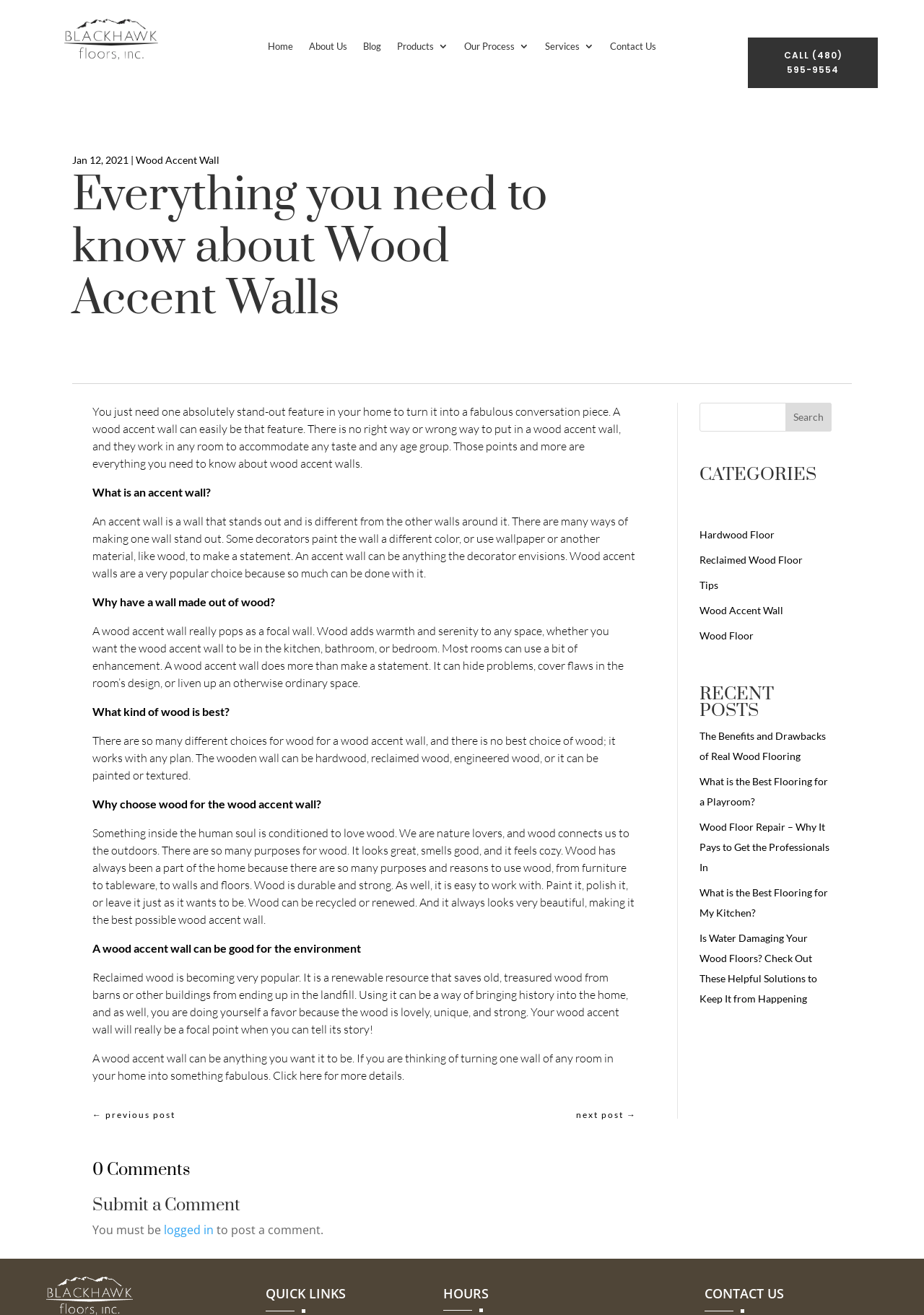Based on the element description: "Blog", identify the UI element and provide its bounding box coordinates. Use four float numbers between 0 and 1, [left, top, right, bottom].

[0.393, 0.031, 0.412, 0.044]